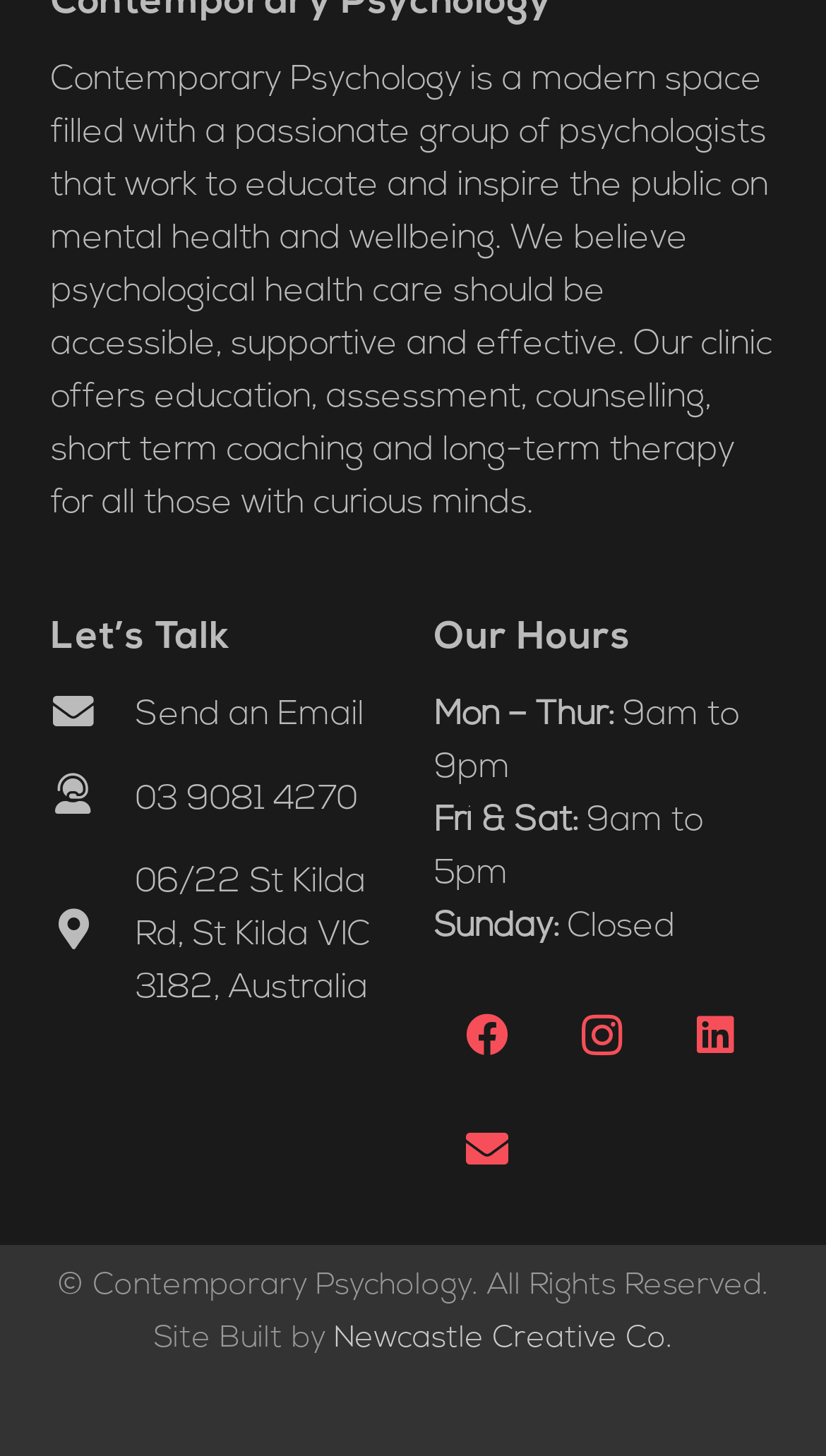Locate the bounding box coordinates of the clickable area to execute the instruction: "Send an email". Provide the coordinates as four float numbers between 0 and 1, represented as [left, top, right, bottom].

[0.062, 0.474, 0.164, 0.512]